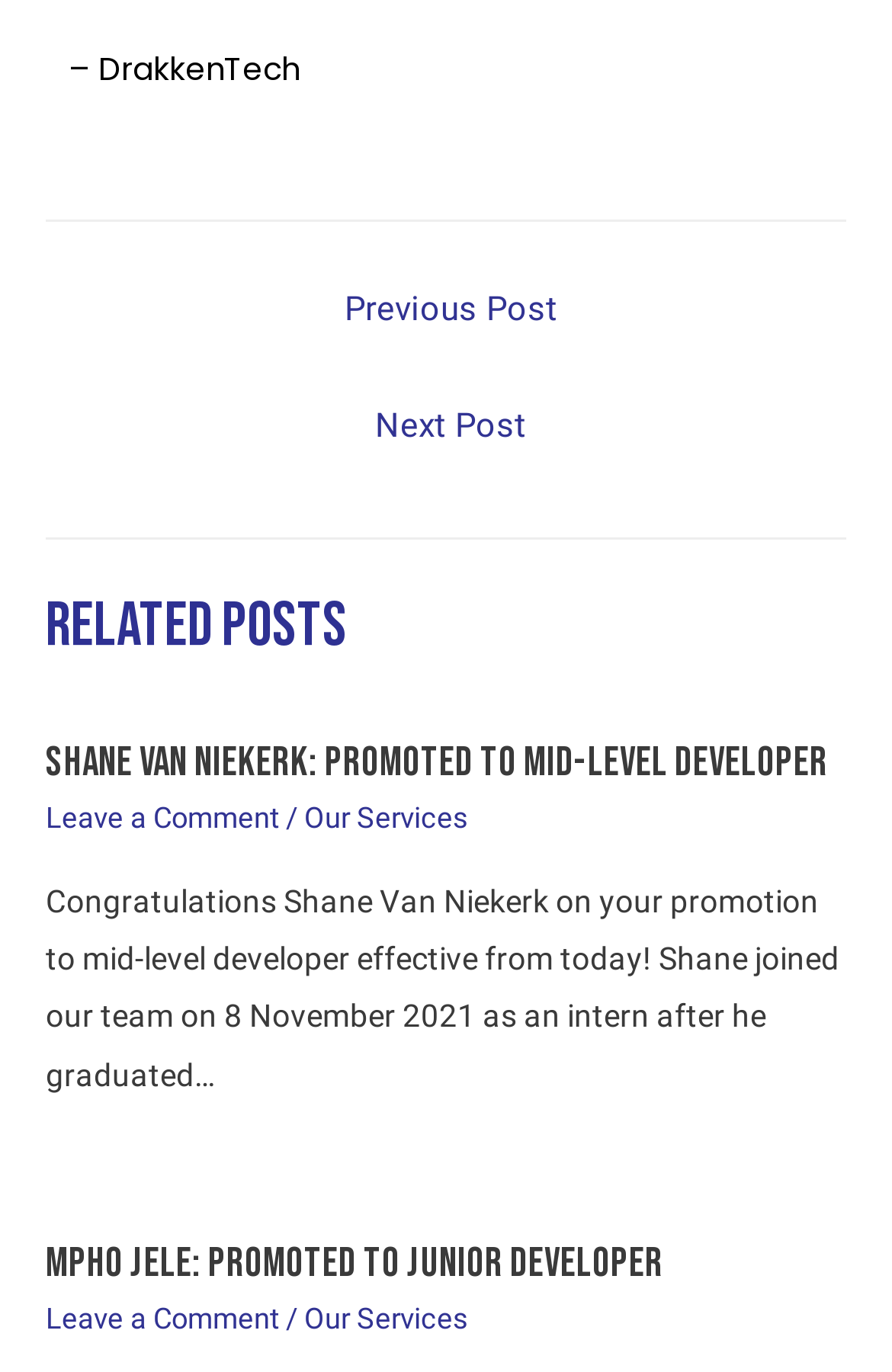Based on the image, provide a detailed and complete answer to the question: 
What is the date Shane Van Niekerk joined the team?

The date Shane Van Niekerk joined the team can be found in the first article, where it says 'Shane joined our team on 8 November 2021 as an intern after he graduated…'.